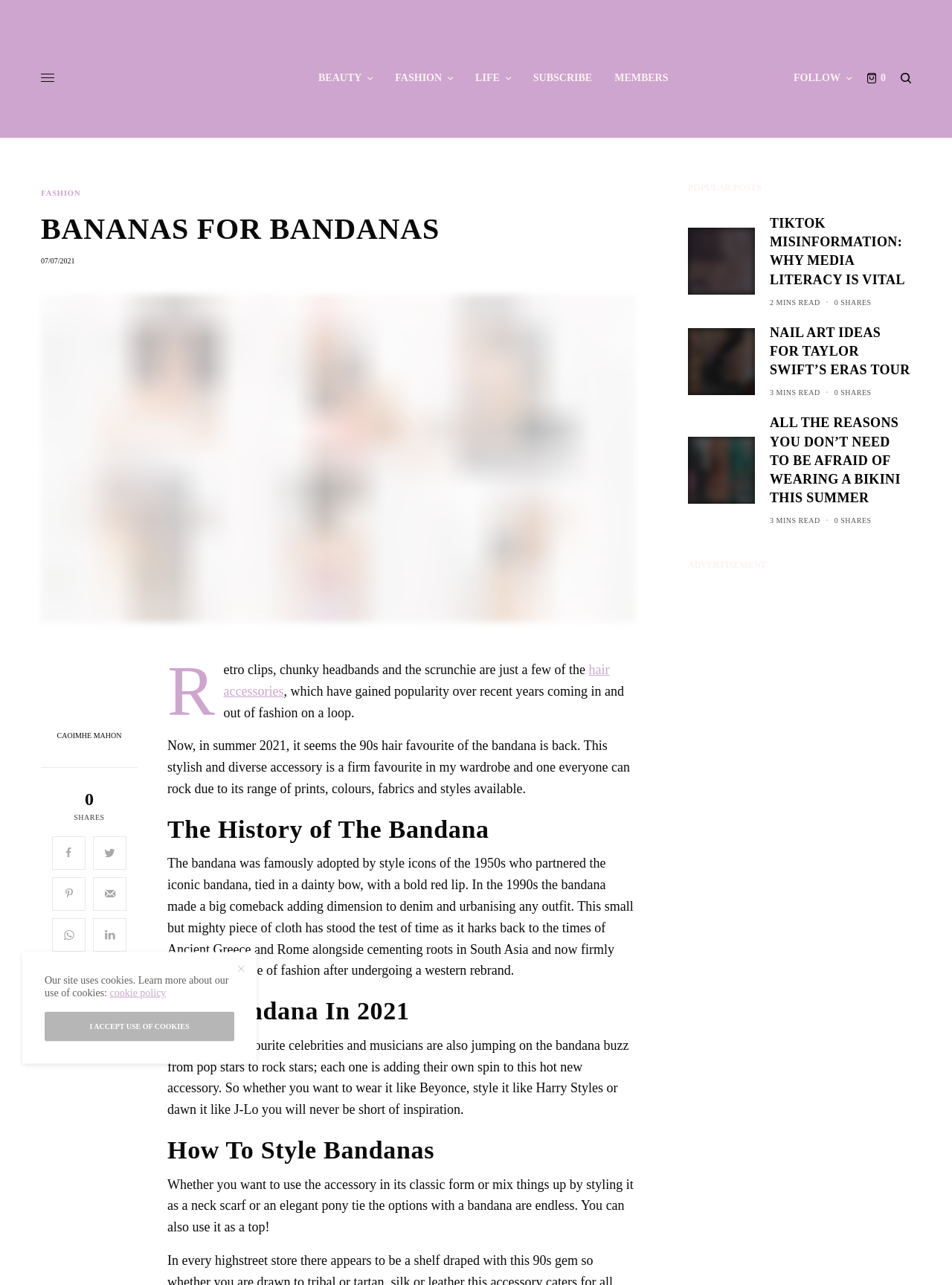From the webpage screenshot, identify the region described by hair accessories. Provide the bounding box coordinates as (top-left x, top-left y, bottom-right x, bottom-right y), with each value being a floating point number between 0 and 1.

[0.235, 0.515, 0.64, 0.544]